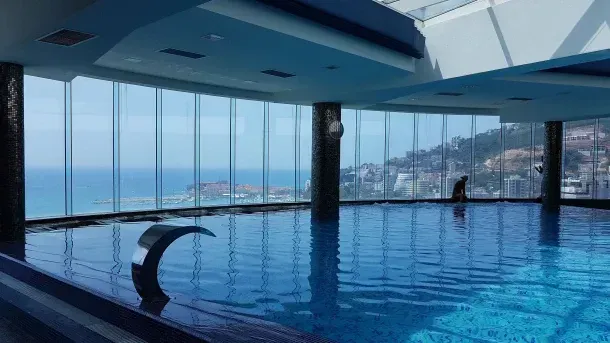Describe the important features and context of the image with as much detail as possible.

This stunning image showcases the indoor pool at Hotel Tre Canne, situated in Budva, Montenegro. The pool features expansive floor-to-ceiling windows that offer breathtaking views of the sea, allowing guests to immerse themselves in a serene and luxurious atmosphere. The sleek design of the pool area, complemented by the reflective blue water, highlights the hotel’s upscale aesthetic. Patrons can relax and enjoy the beautiful coastal landscape right from the comfort of the indoor setting. Hotel Tre Canne is known for its family-friendly amenities and lavish accommodations, making it a perfect getaway for relaxation and leisure.